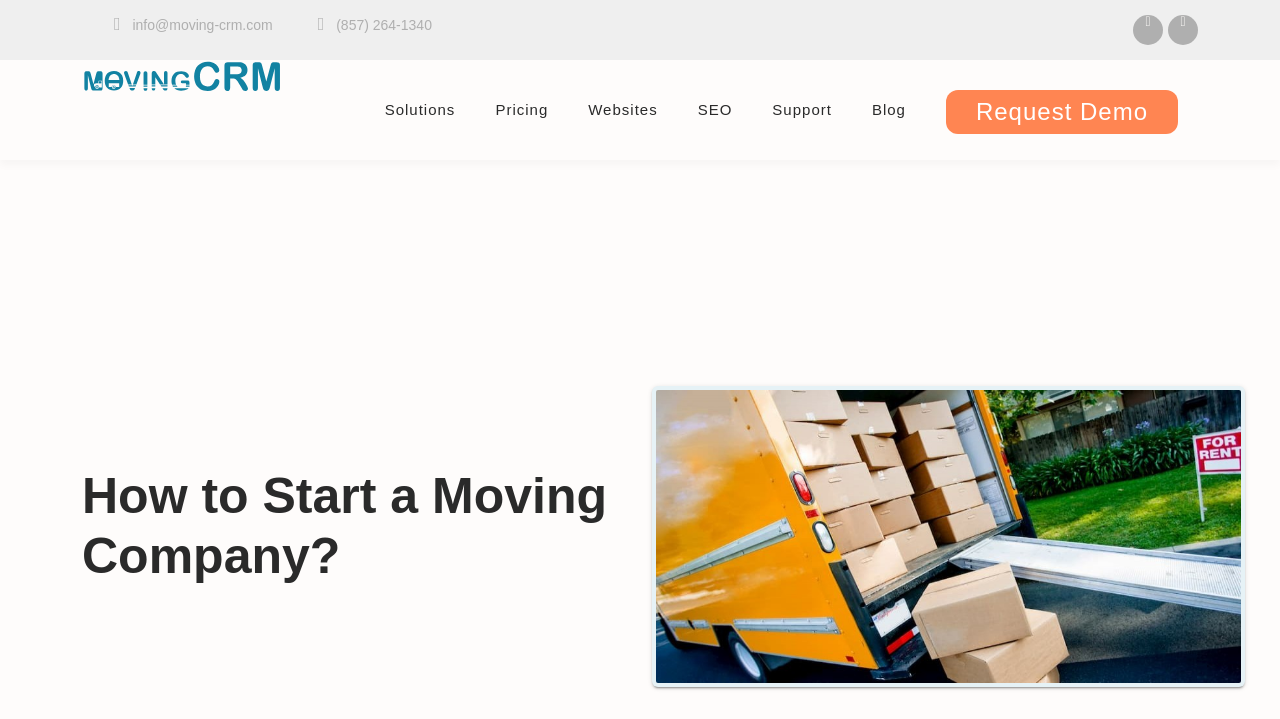Could you indicate the bounding box coordinates of the region to click in order to complete this instruction: "Send an email to info@moving-crm.com".

[0.089, 0.024, 0.213, 0.046]